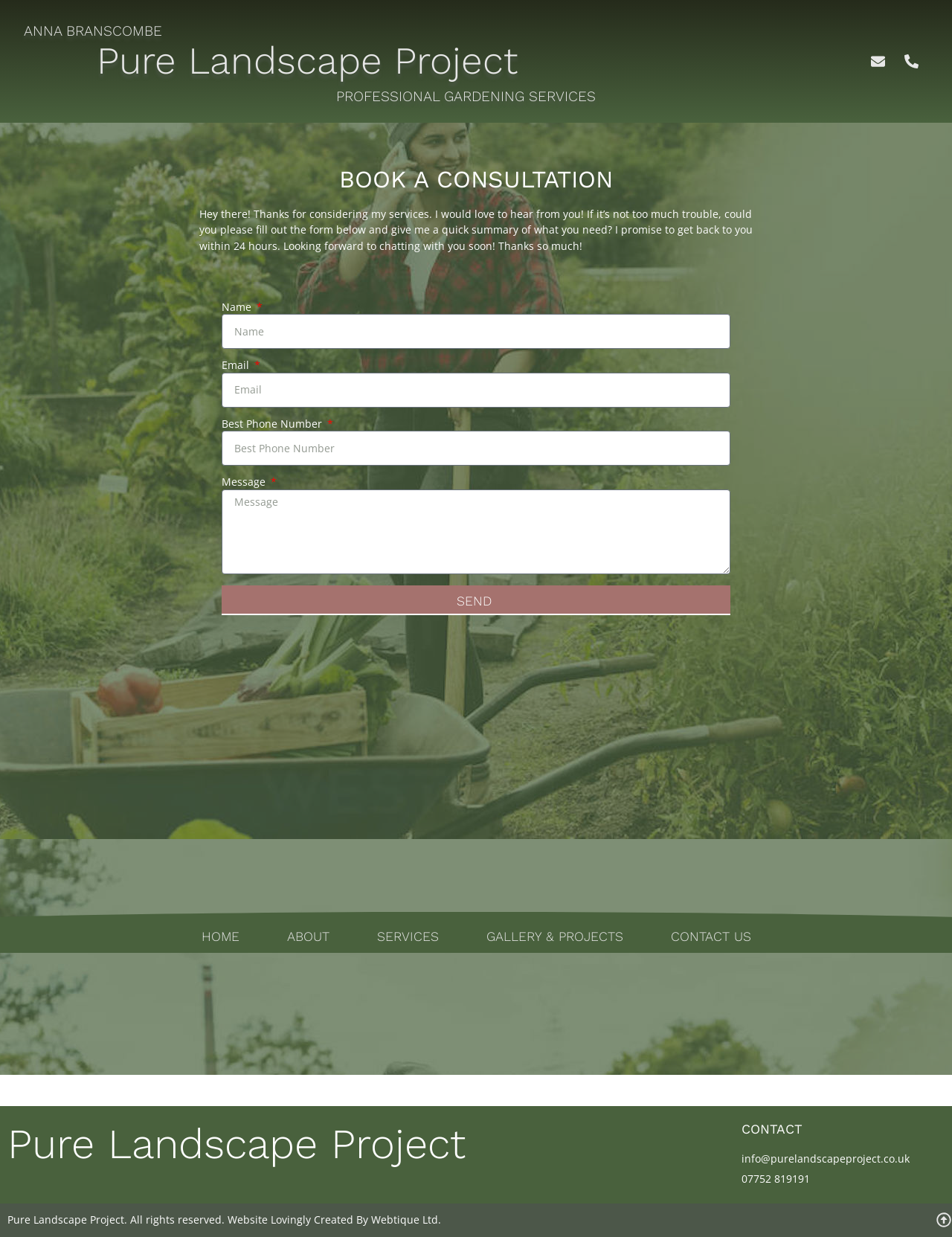What is the email address provided for contact?
Please interpret the details in the image and answer the question thoroughly.

The webpage provides an email address 'info@purelandscapeproject.co.uk' for contact, which is located at the bottom of the webpage.